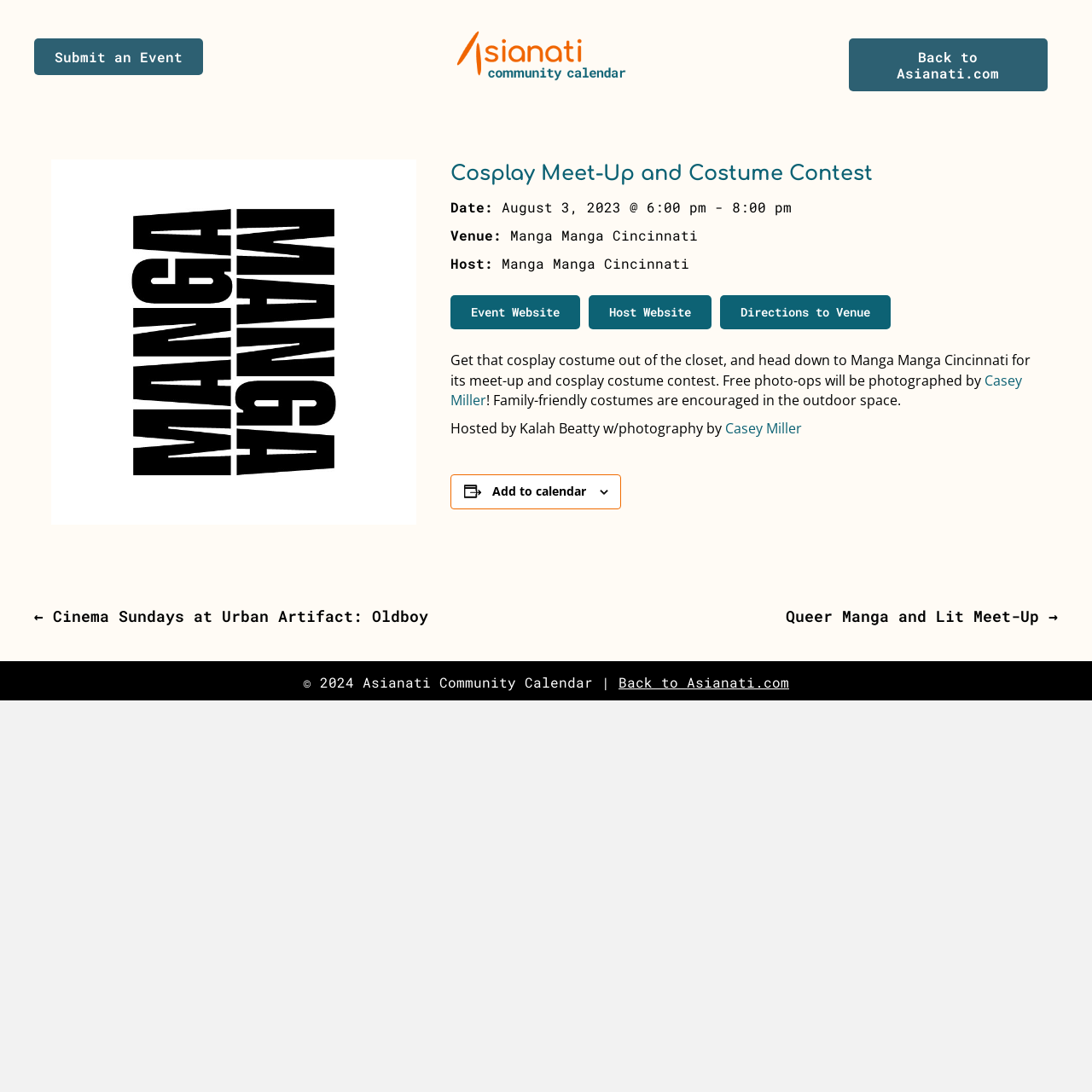Determine the bounding box coordinates of the element's region needed to click to follow the instruction: "Visit Manga Manga Cincinnati website". Provide these coordinates as four float numbers between 0 and 1, formatted as [left, top, right, bottom].

[0.047, 0.146, 0.381, 0.481]